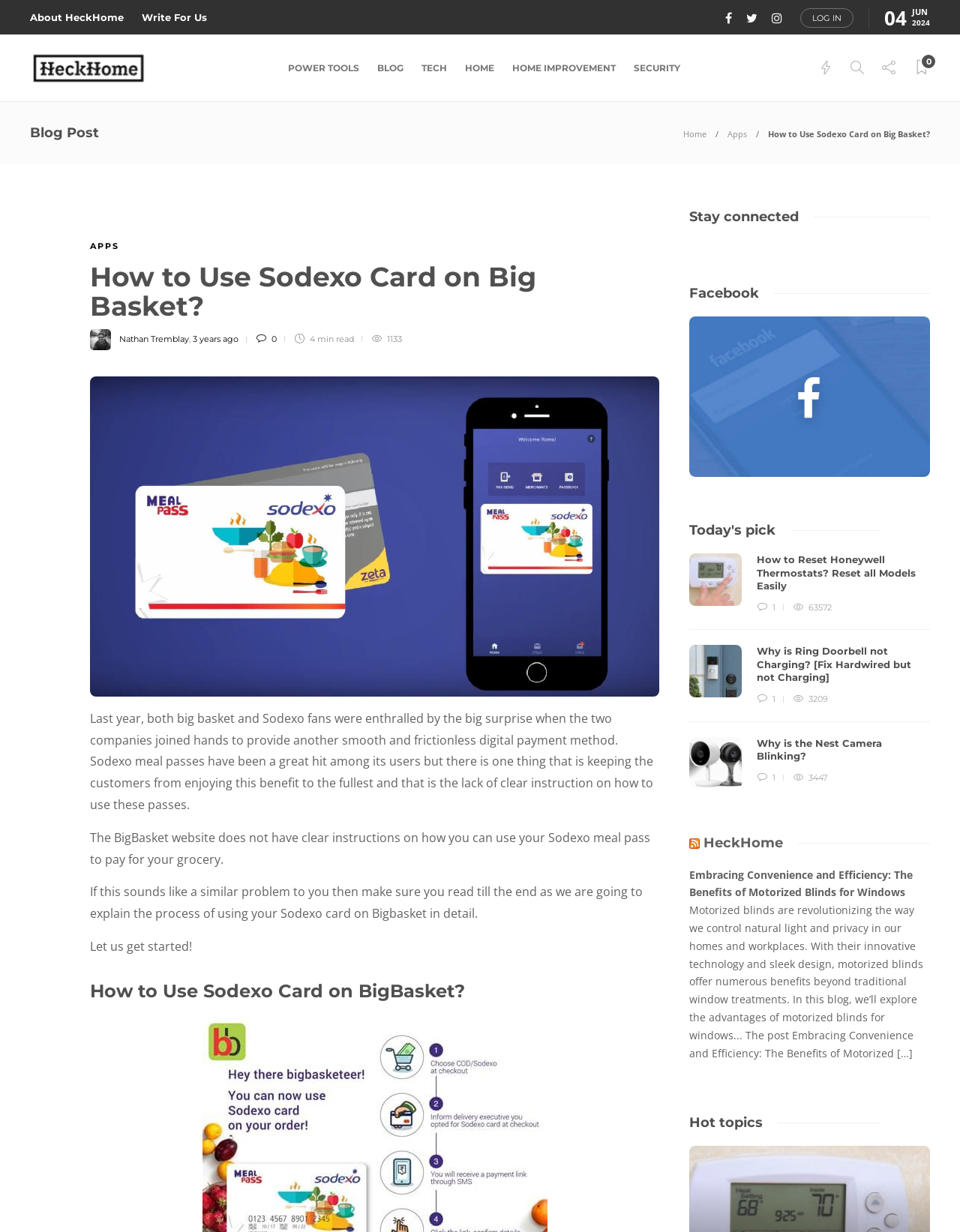Find the bounding box of the web element that fits this description: "Security".

[0.661, 0.032, 0.709, 0.078]